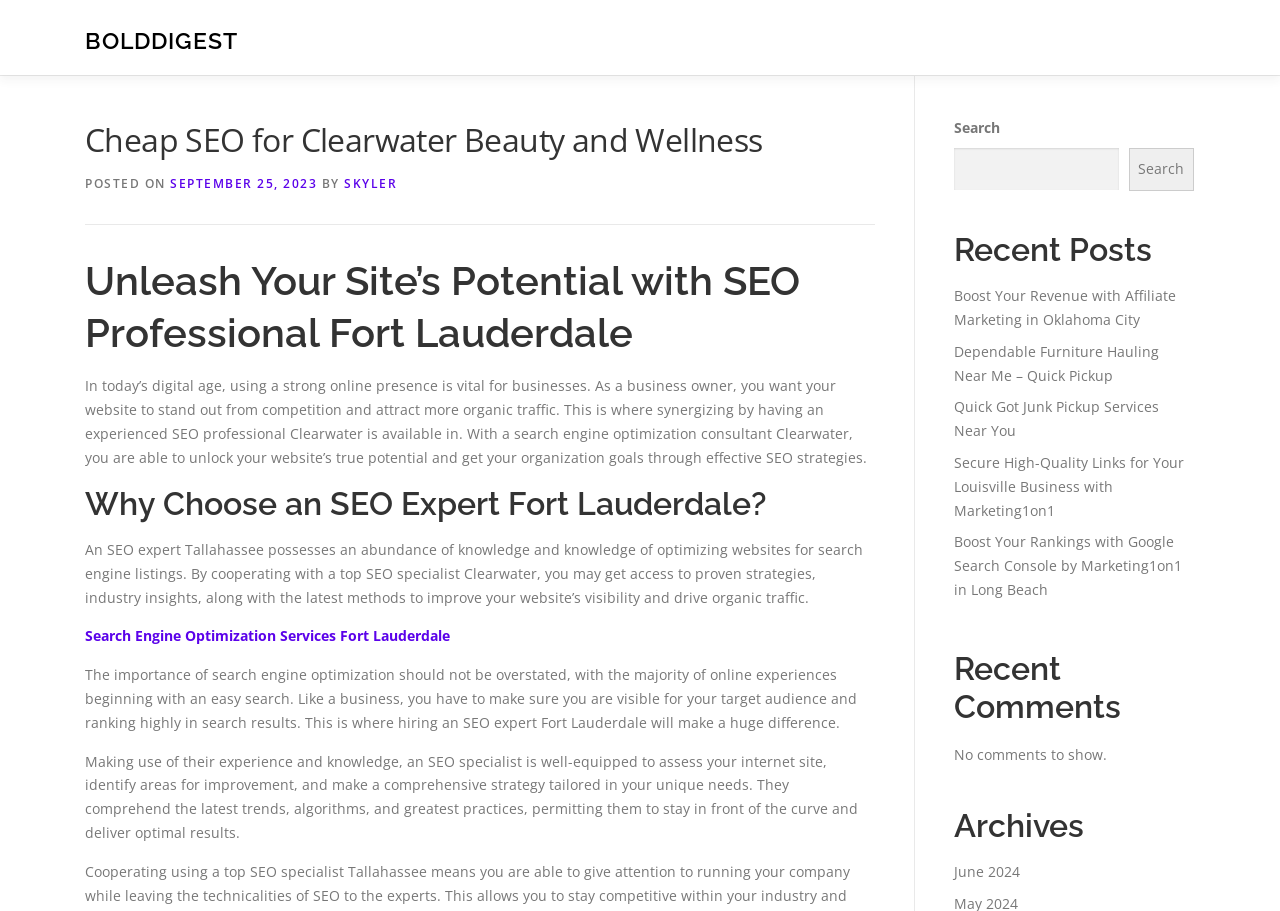Locate the bounding box coordinates of the clickable area to execute the instruction: "Click on the 'Contact' link". Provide the coordinates as four float numbers between 0 and 1, represented as [left, top, right, bottom].

[0.055, 0.0, 0.185, 0.047]